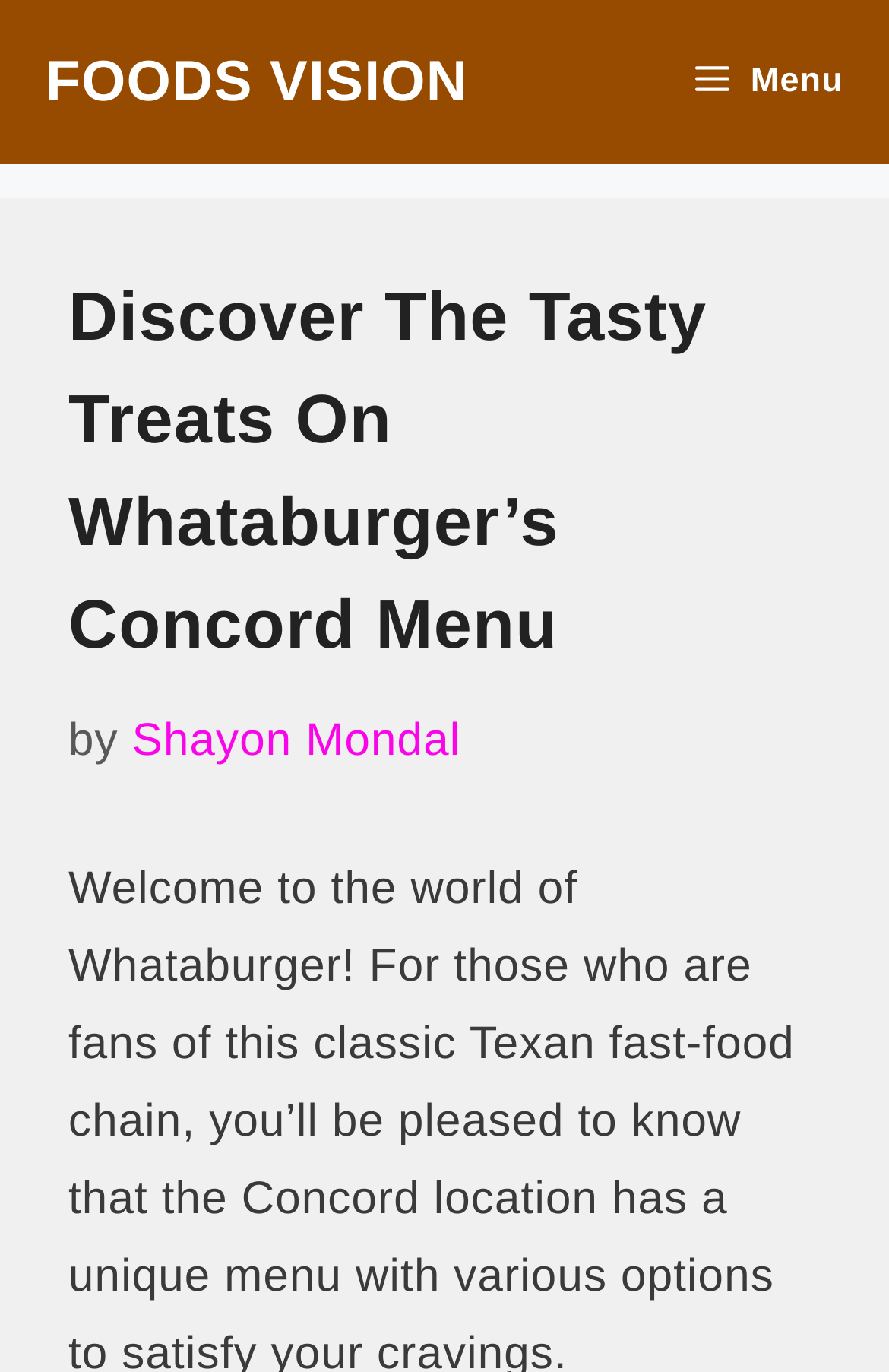Bounding box coordinates are given in the format (top-left x, top-left y, bottom-right x, bottom-right y). All values should be floating point numbers between 0 and 1. Provide the bounding box coordinate for the UI element described as: Menu

[0.736, 0.0, 1.0, 0.12]